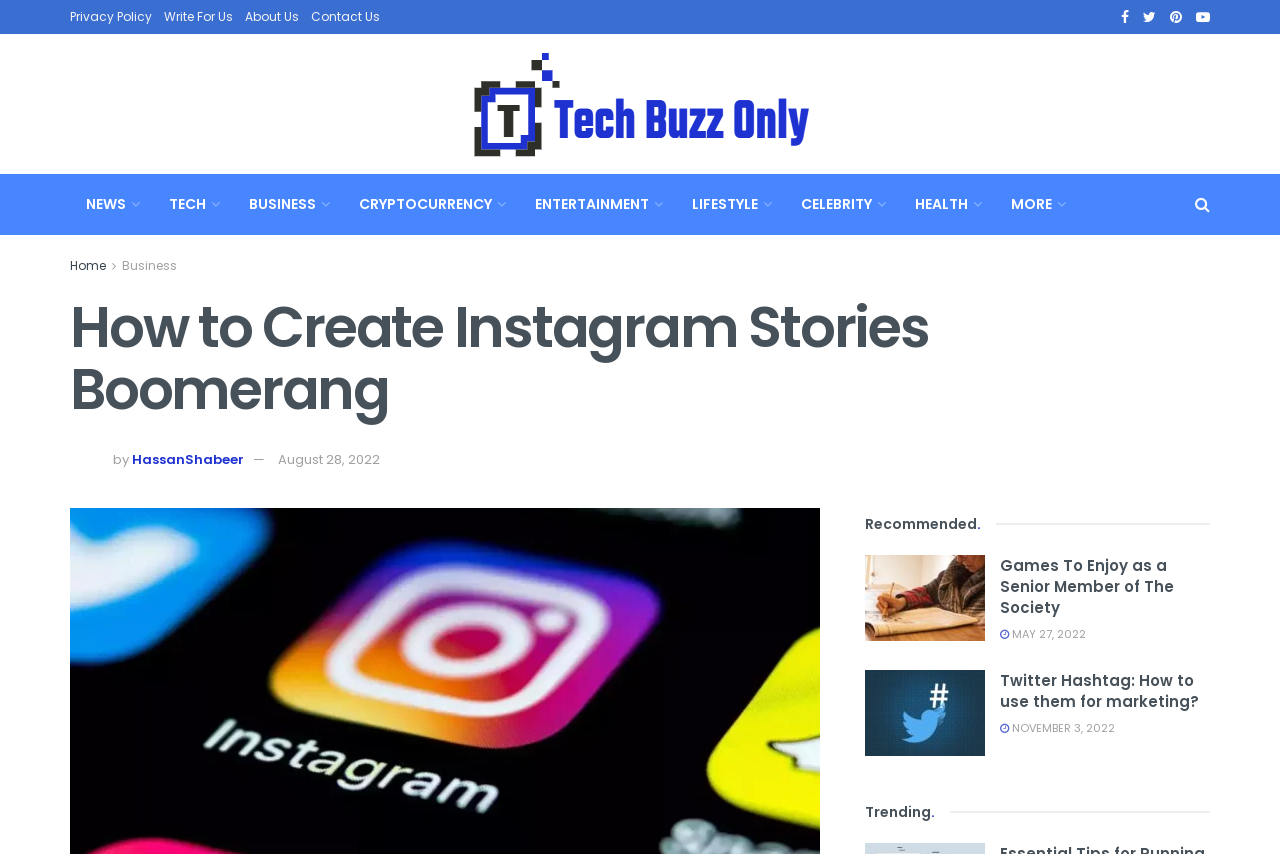Use a single word or phrase to answer the question: What is the category of the link 'Games To Enjoy as a Senior Member of The Society'?

Recommended